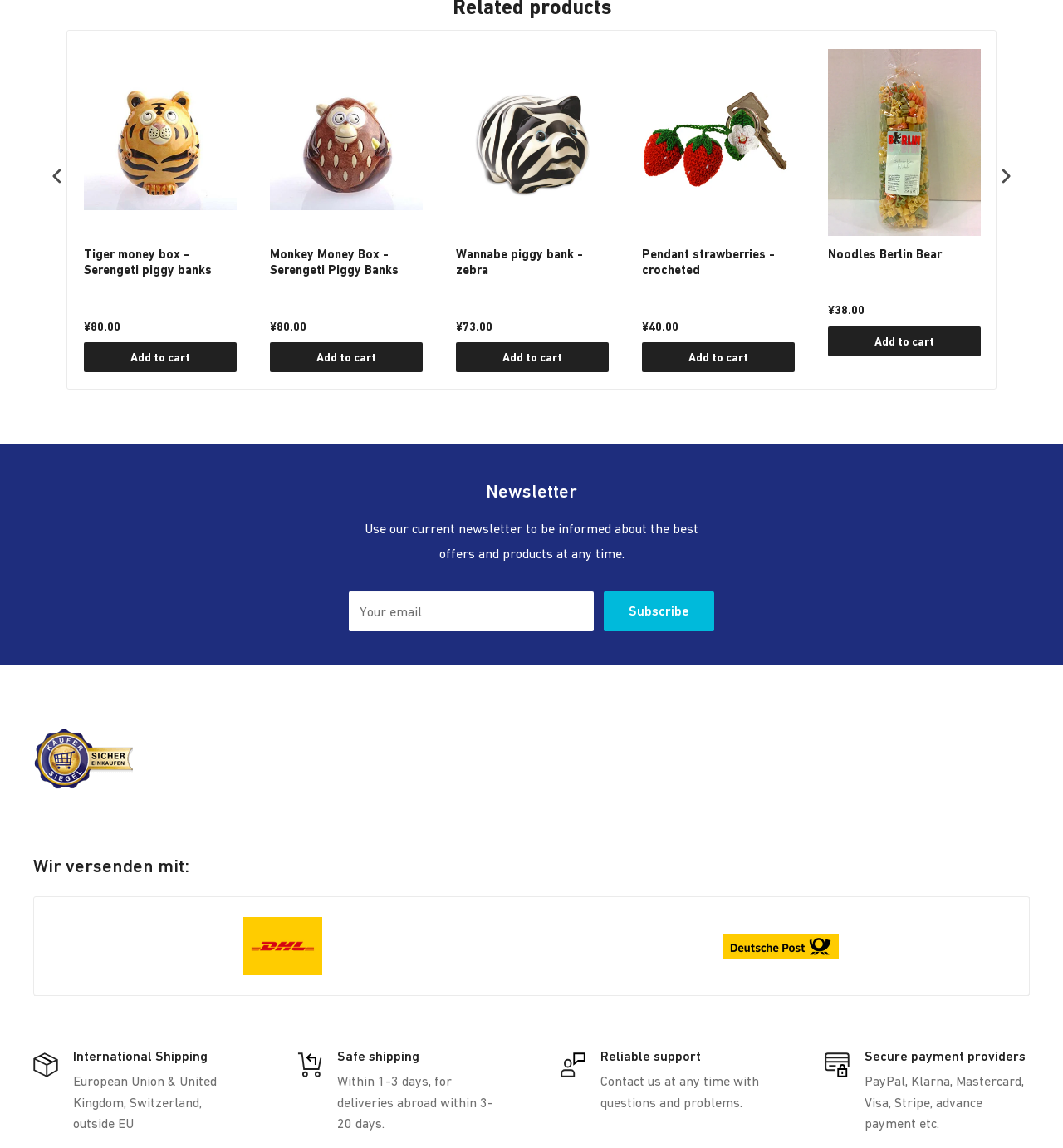Please identify the bounding box coordinates of the element I should click to complete this instruction: 'Add Wannabe piggy bank to cart'. The coordinates should be given as four float numbers between 0 and 1, like this: [left, top, right, bottom].

[0.429, 0.298, 0.573, 0.325]